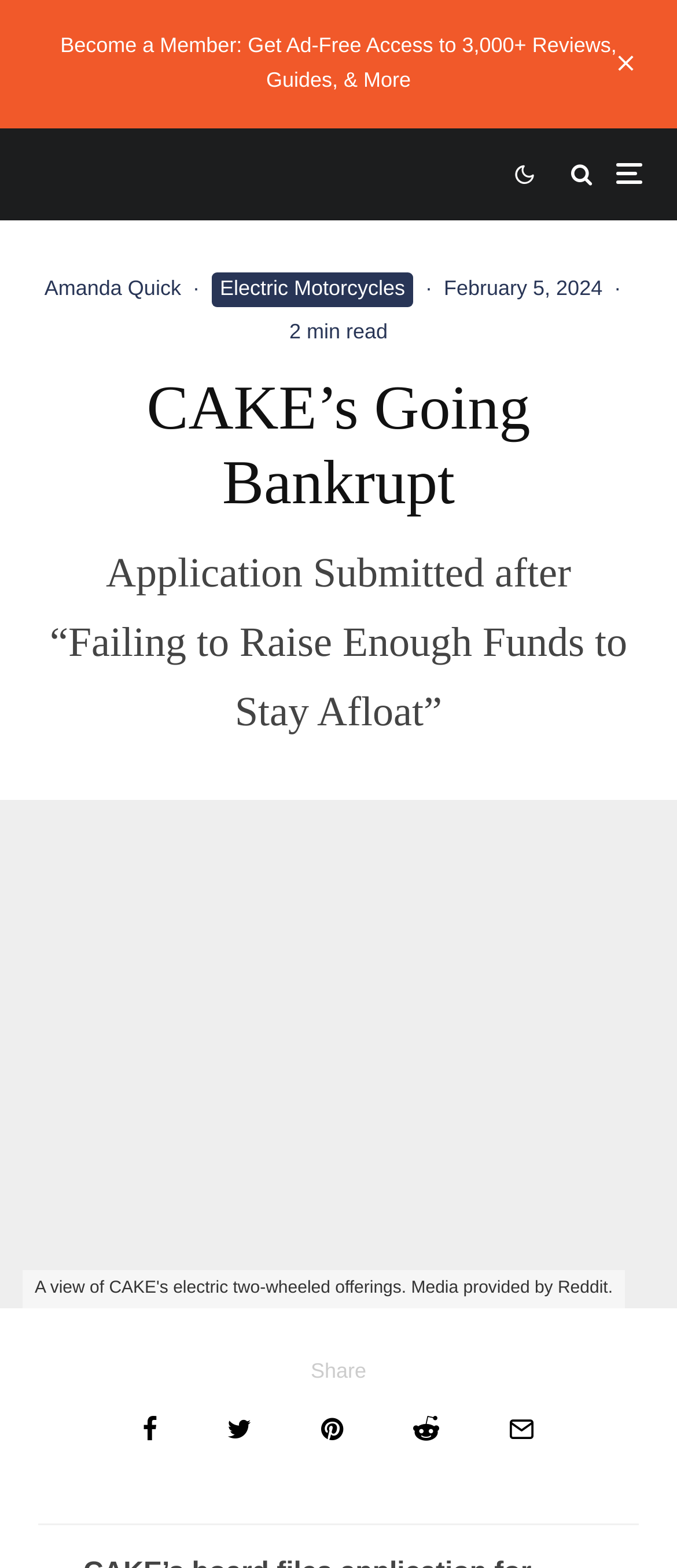Determine the bounding box coordinates of the clickable element necessary to fulfill the instruction: "Become a member". Provide the coordinates as four float numbers within the 0 to 1 range, i.e., [left, top, right, bottom].

[0.089, 0.021, 0.911, 0.059]